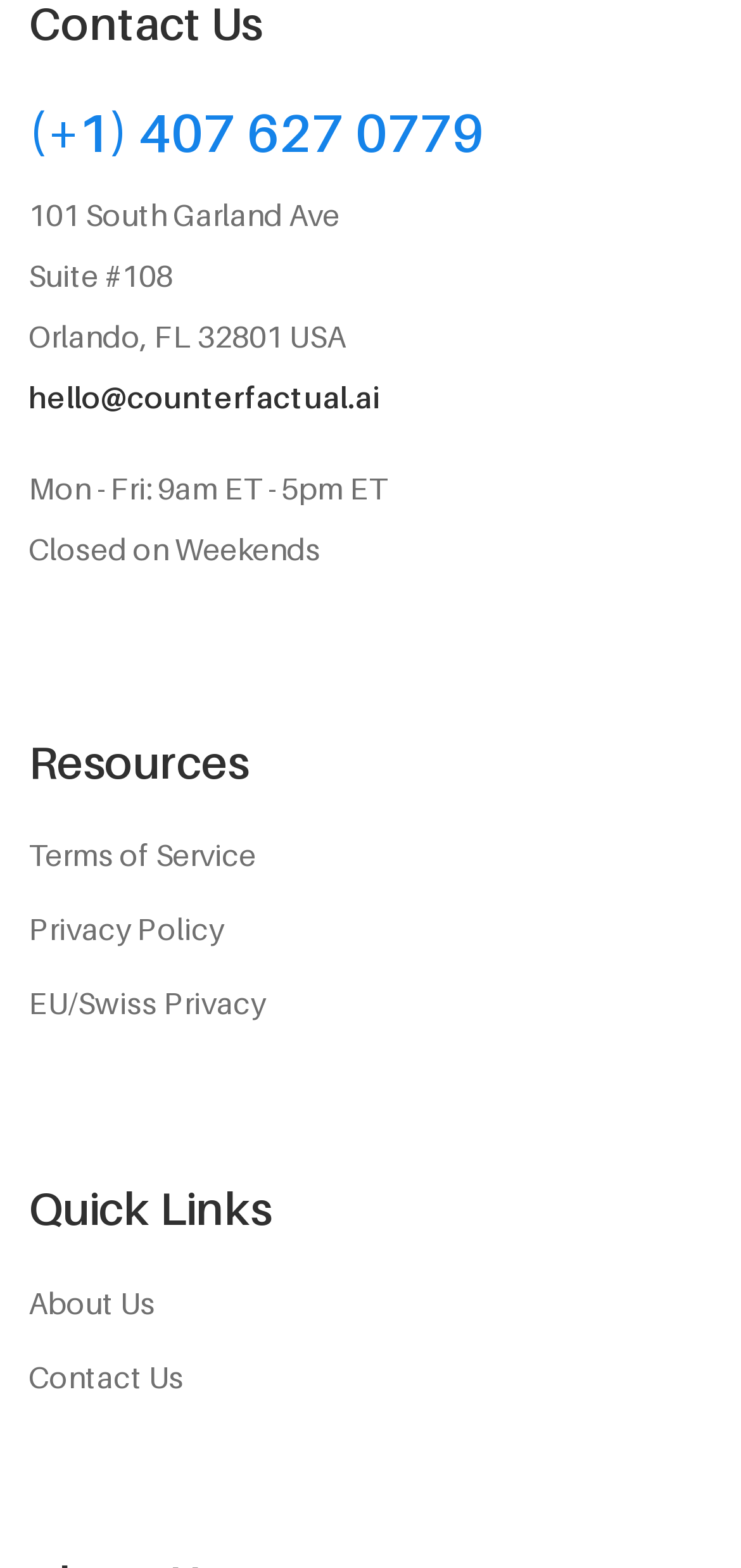What is the phone number of the company?
Offer a detailed and full explanation in response to the question.

The phone number of the company can be found in the top section of the webpage, inside a heading element, which is (+1) 407 627 0779.